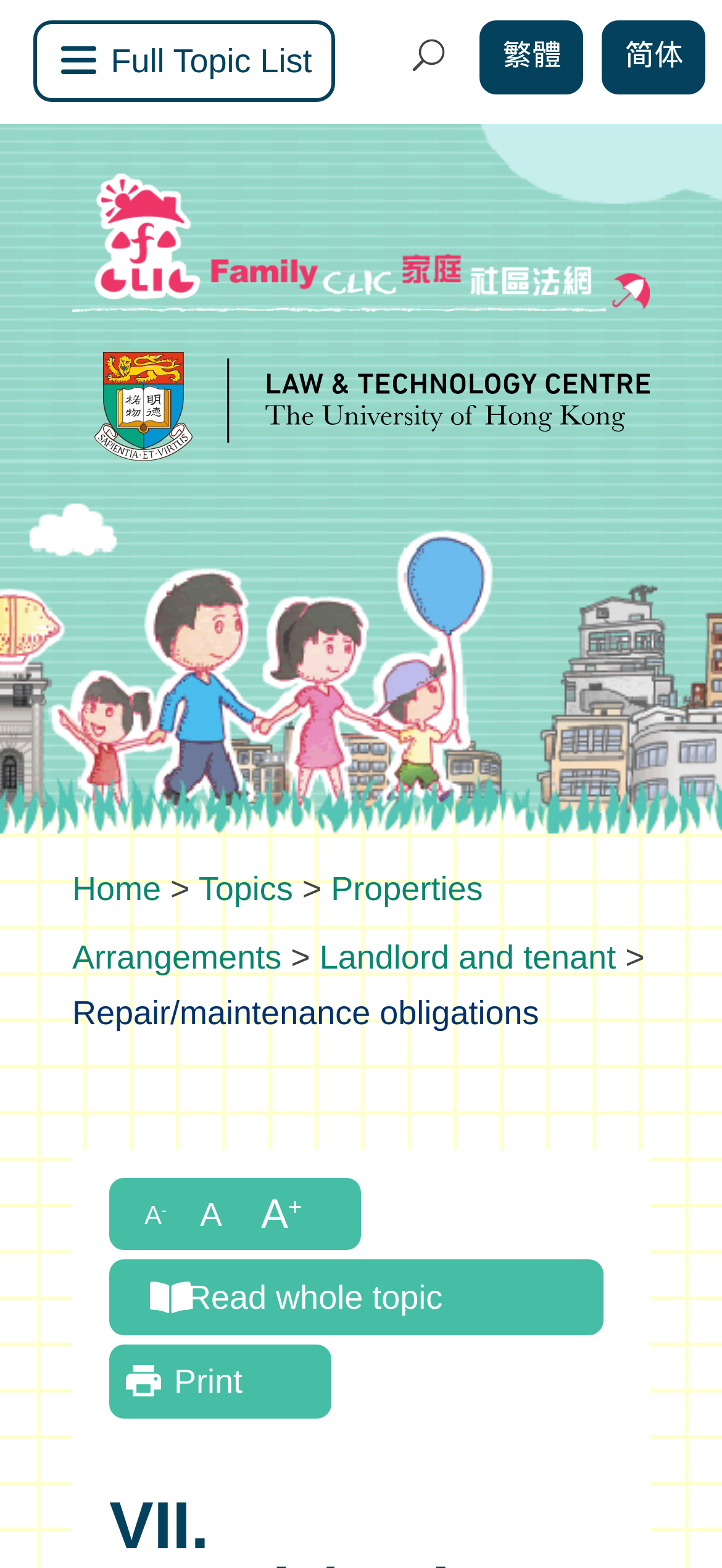What is the purpose of the search box?
Provide a fully detailed and comprehensive answer to the question.

I can see a search box with a label 'Search for:' and a text input field, which is located at the top right corner of the webpage, indicating that the purpose of the search box is to search for topics.